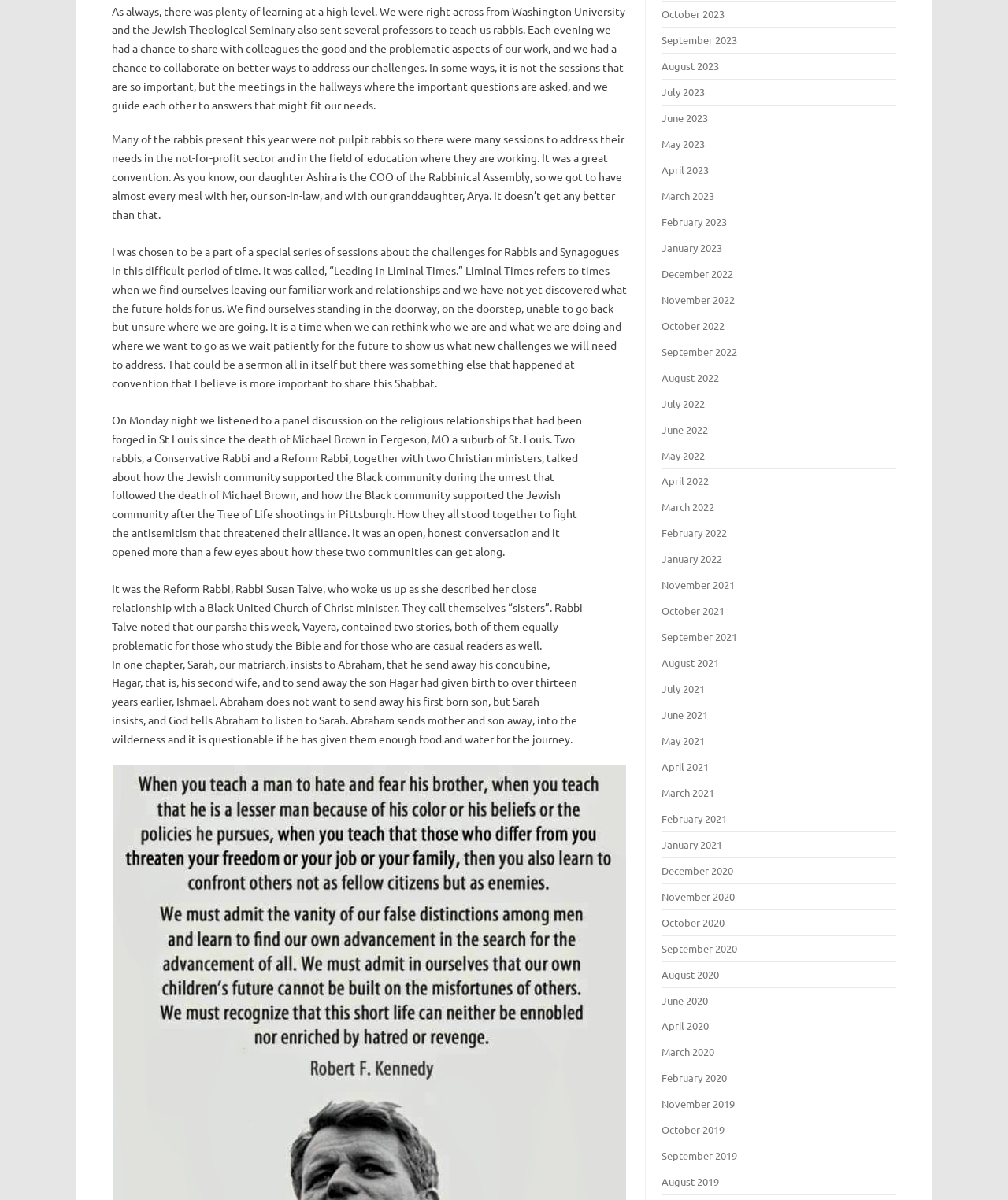Locate the bounding box coordinates of the area that needs to be clicked to fulfill the following instruction: "Click on September 2023". The coordinates should be in the format of four float numbers between 0 and 1, namely [left, top, right, bottom].

[0.657, 0.028, 0.732, 0.039]